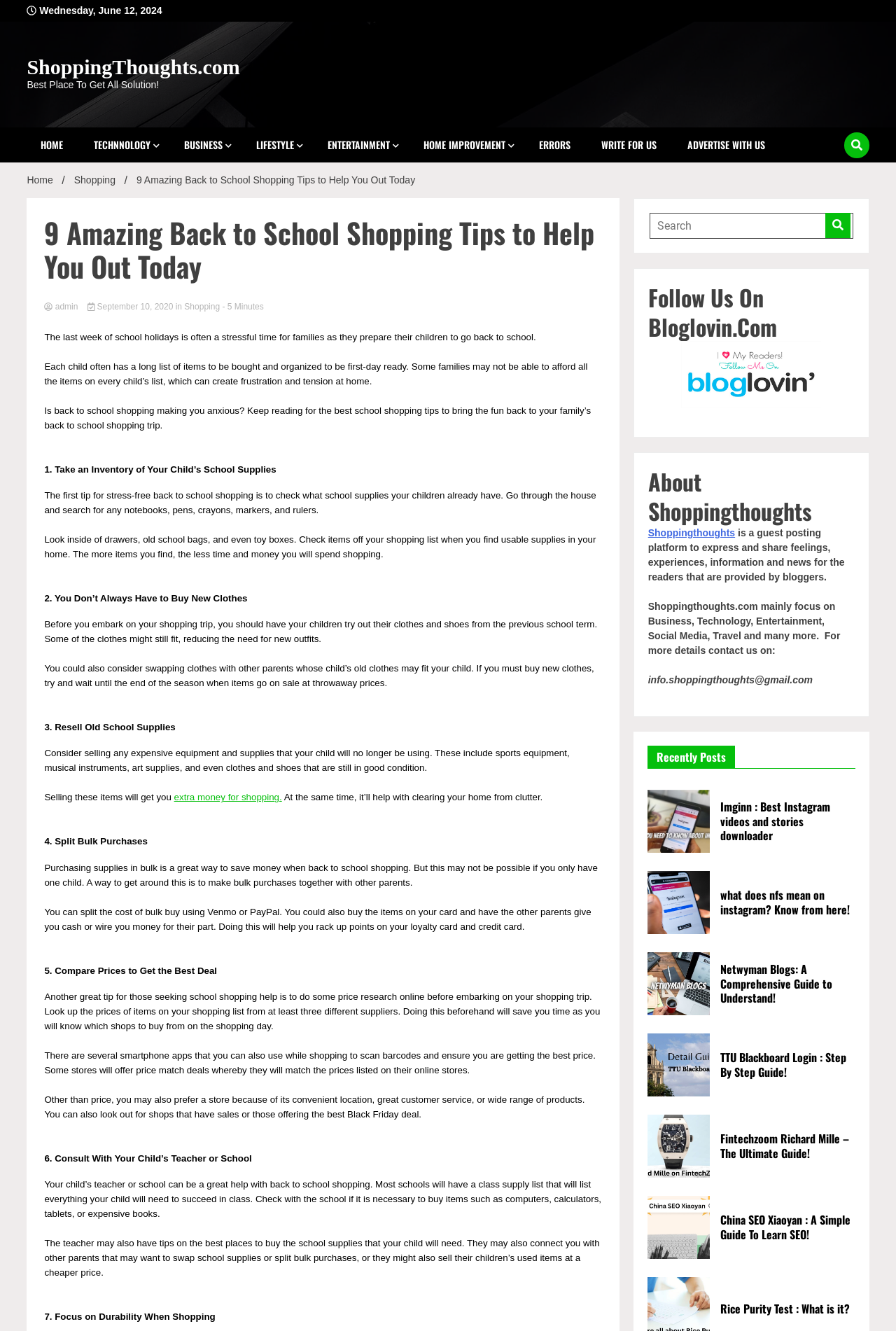Give a one-word or short-phrase answer to the following question: 
How many tips are provided in this article?

9